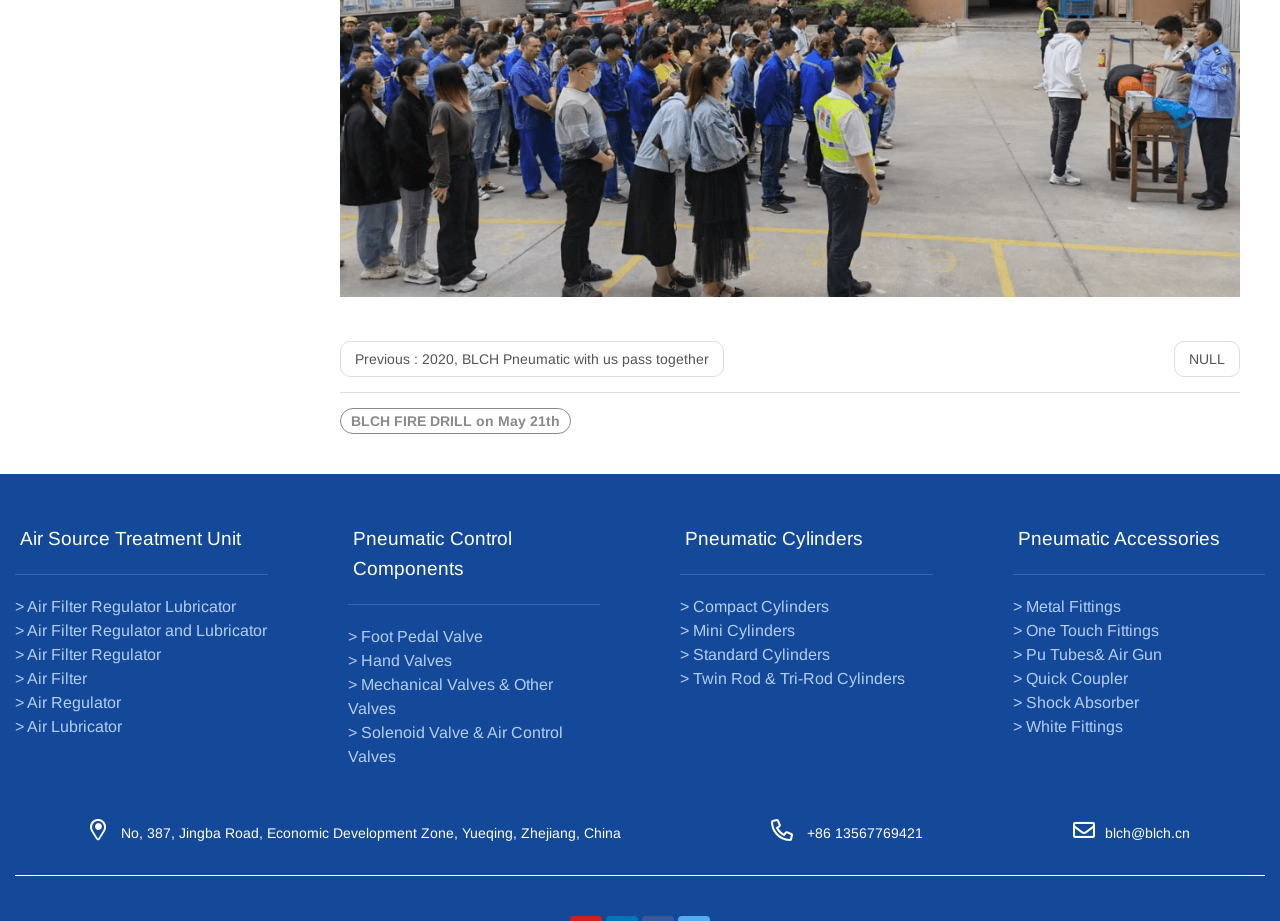Bounding box coordinates are specified in the format (top-left x, top-left y, bottom-right x, bottom-right y). All values are floating point numbers bounded between 0 and 1. Please provide the bounding box coordinate of the region this sentence describes: > Hand Valves

[0.271, 0.705, 0.469, 0.731]